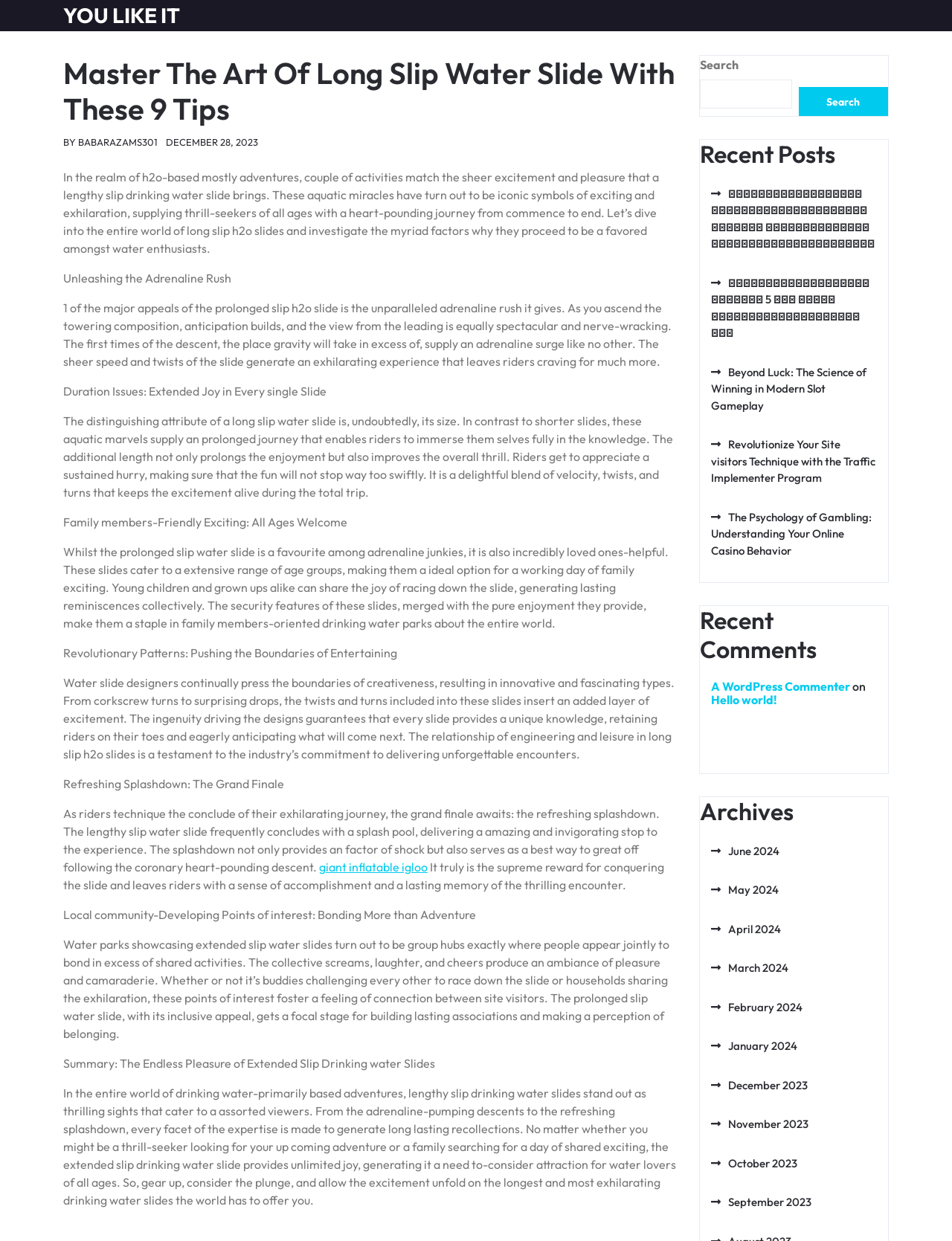Using the information in the image, give a detailed answer to the following question: What type of attractions are being discussed?

The webpage is discussing water slides, specifically long slip water slides, and their features, benefits, and appeal to thrill-seekers and families alike.